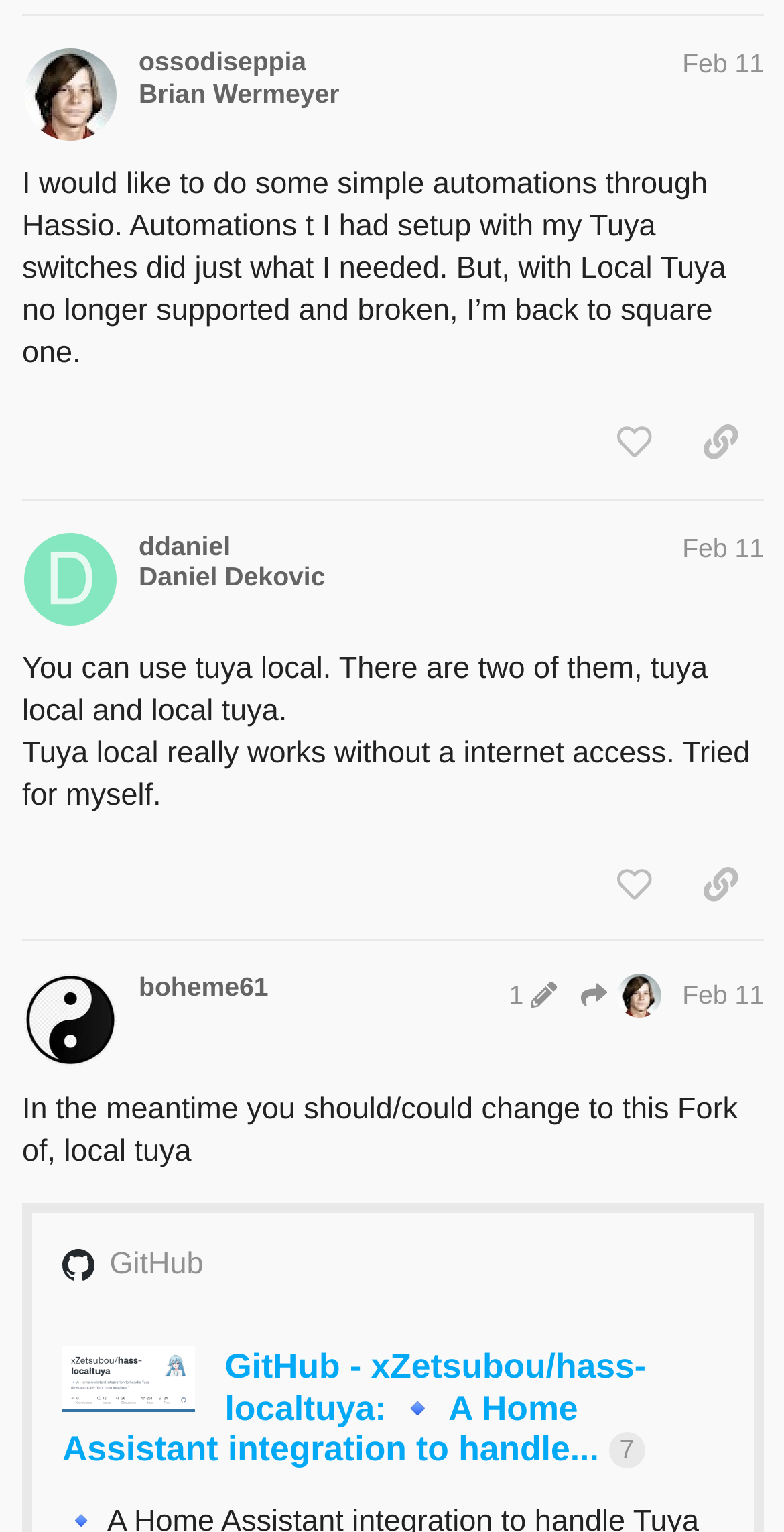How many clicks does the GitHub repository have?
Provide a detailed answer to the question using information from the image.

By analyzing the generic element, I found that the GitHub repository has 7 clicks. This is mentioned in the generic element that says '7 clicks'.